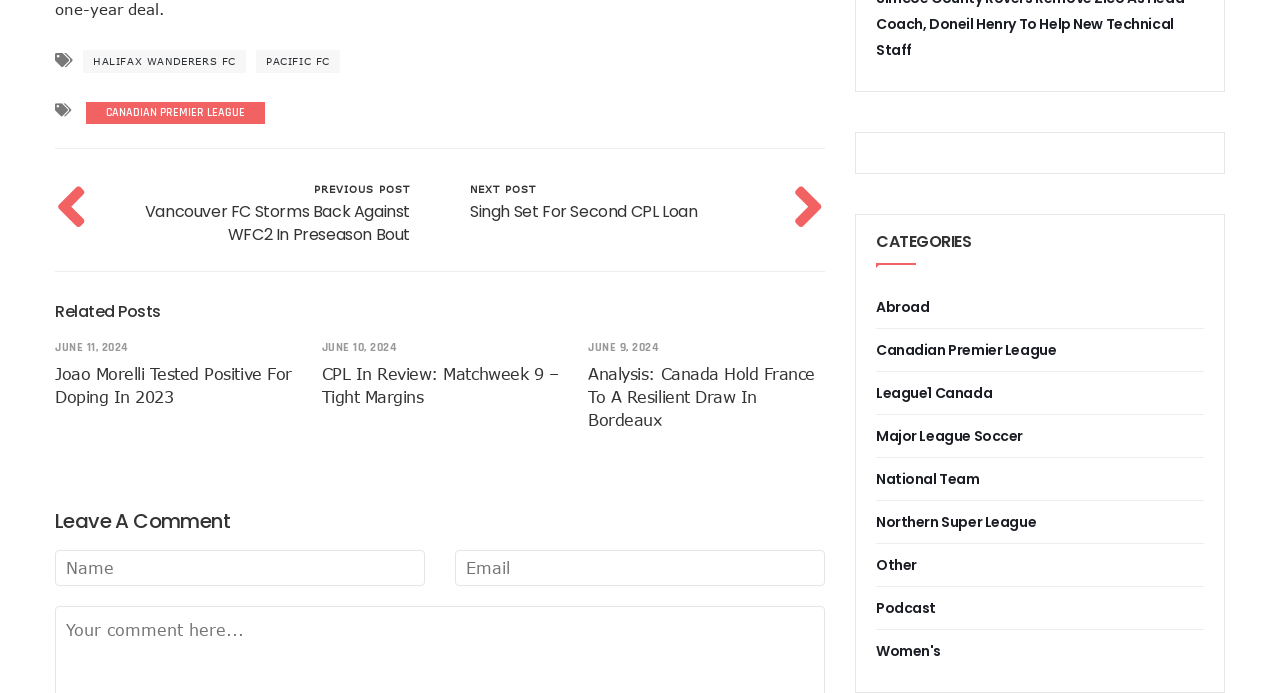Please locate the UI element described by "Canadian Premier League" and provide its bounding box coordinates.

[0.075, 0.137, 0.199, 0.187]